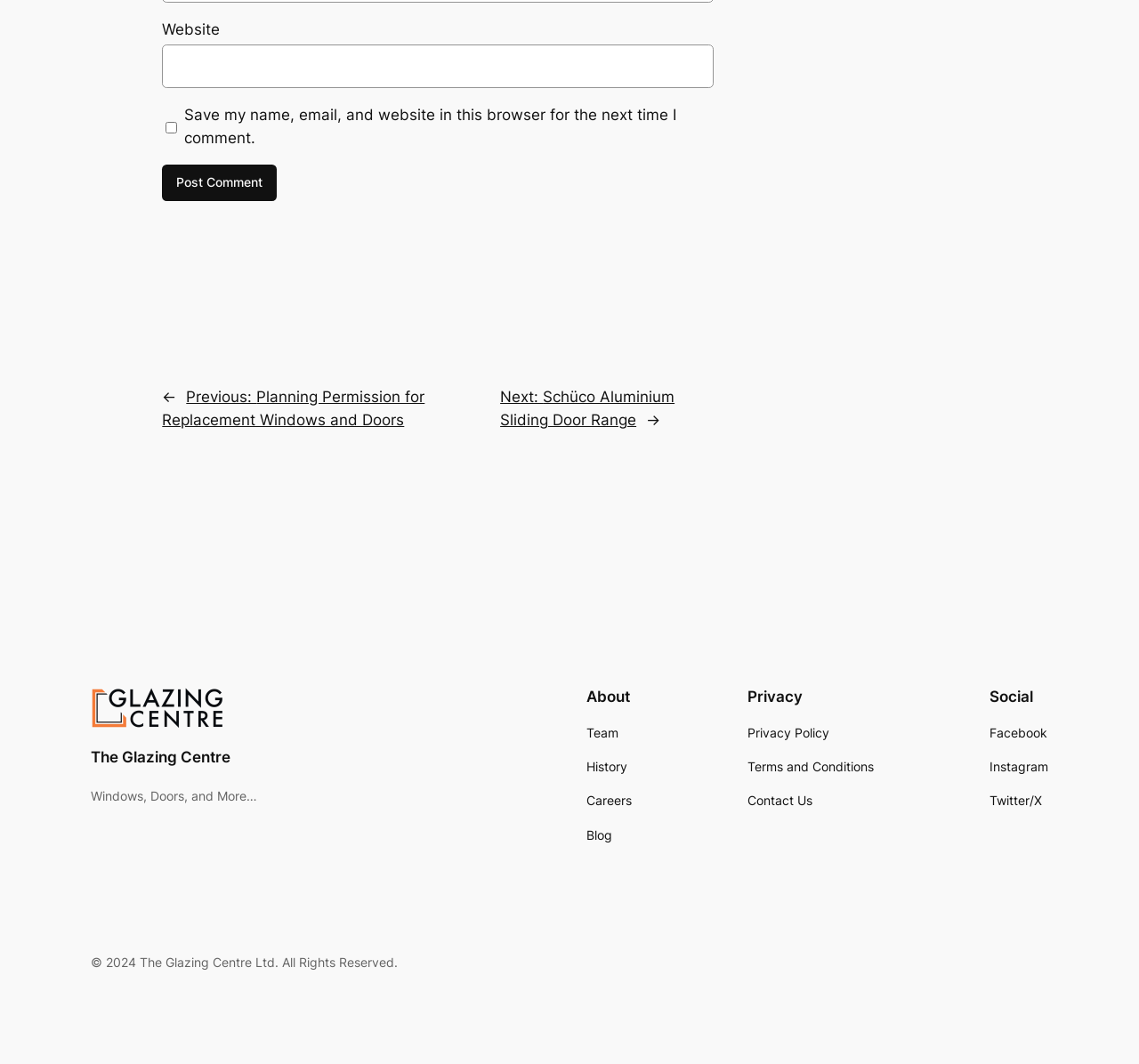Reply to the question below using a single word or brief phrase:
What is the purpose of the checkbox?

Save comment information